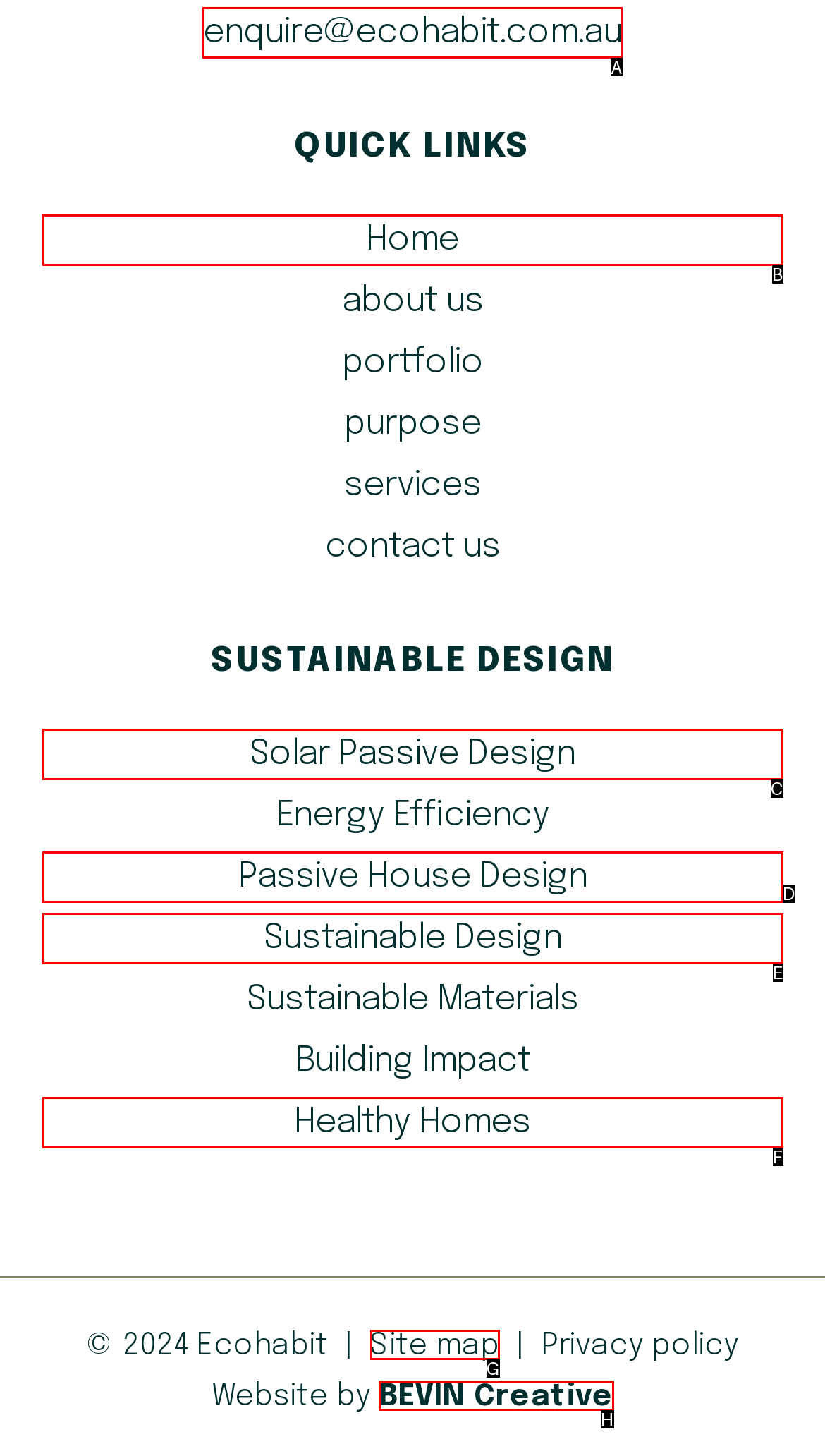Choose the letter that corresponds to the correct button to accomplish the task: Send an email to enquire
Reply with the letter of the correct selection only.

A